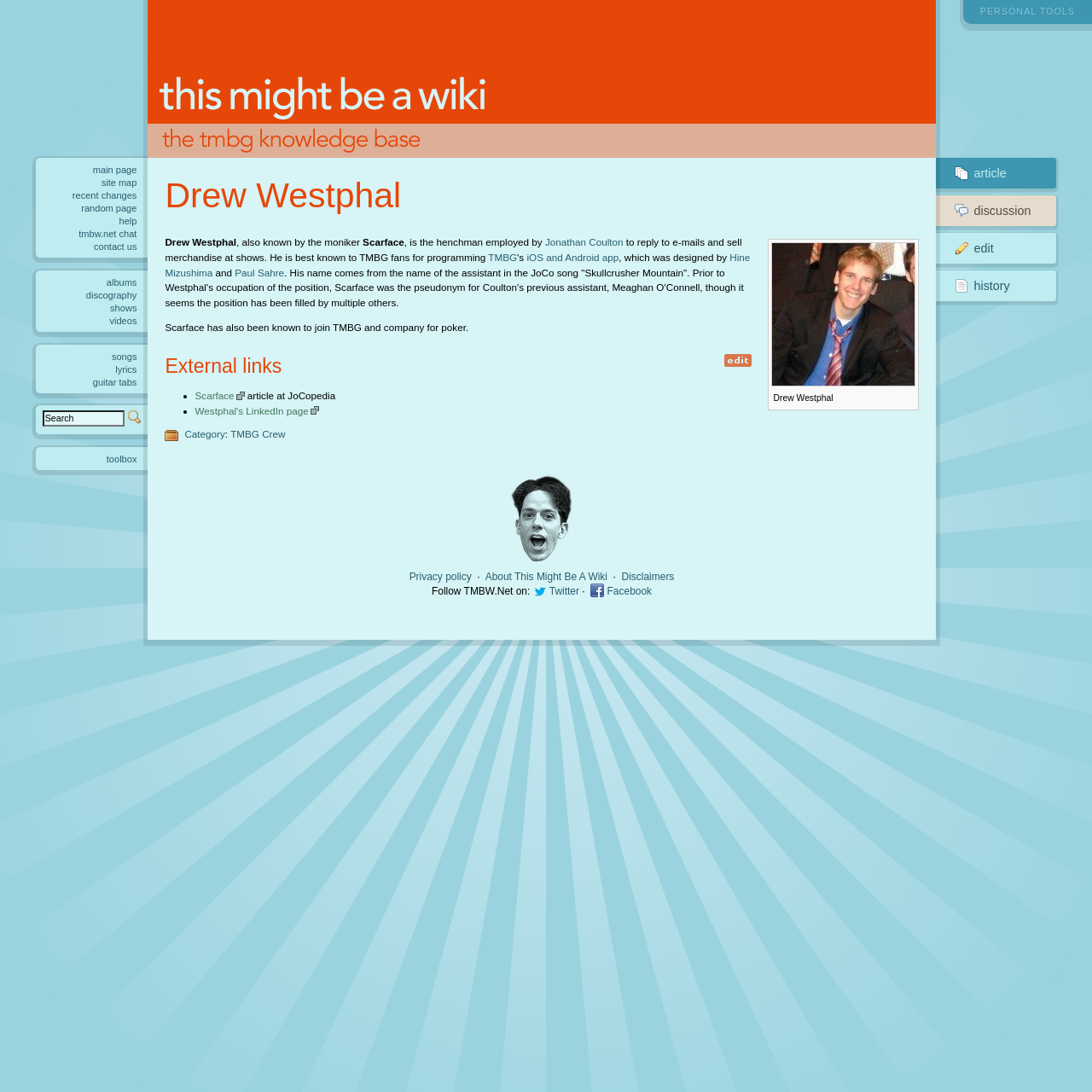What is the name of the person described on this webpage? Analyze the screenshot and reply with just one word or a short phrase.

Drew Westphal